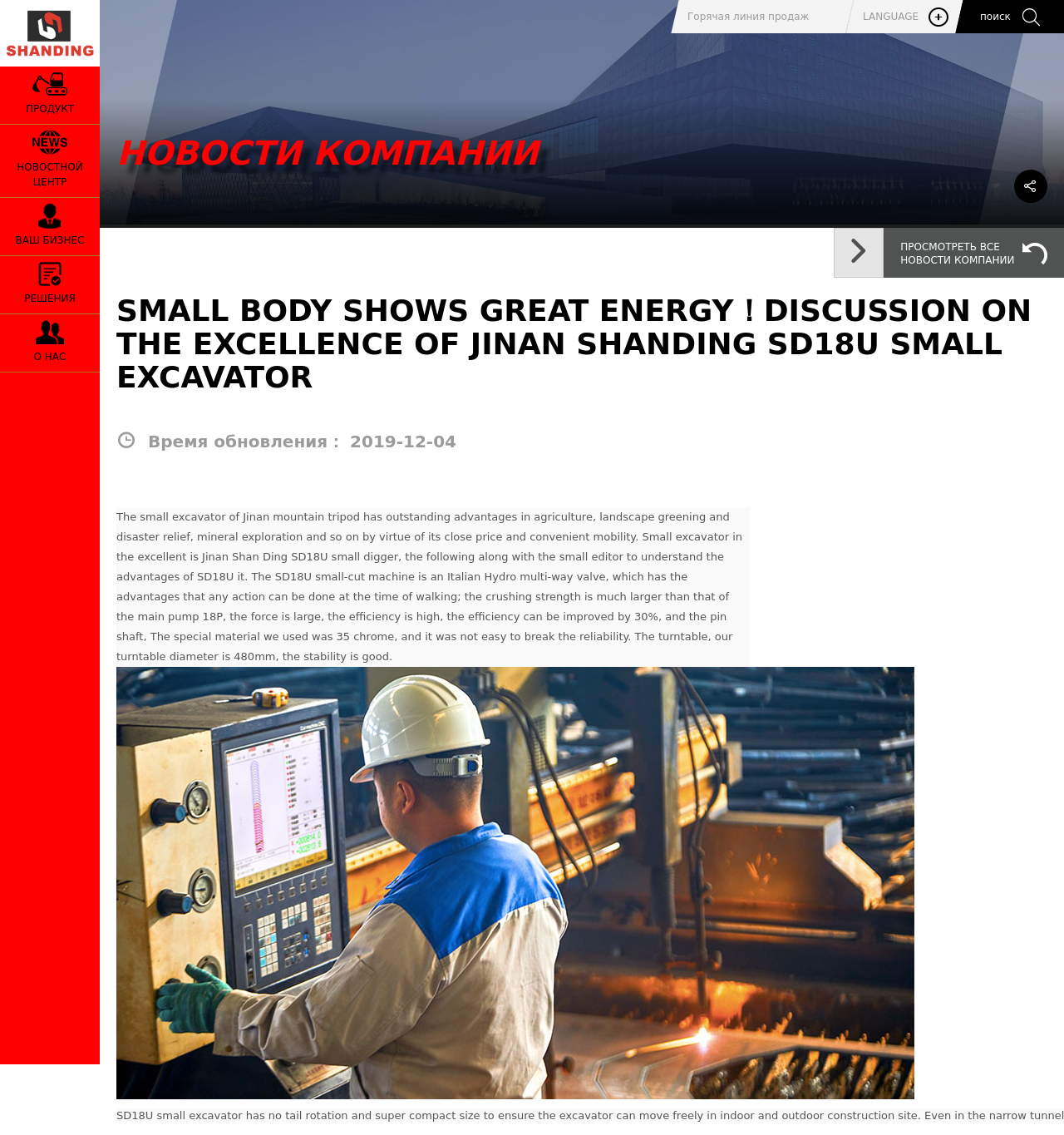What is the topic of the main article?
Look at the image and provide a short answer using one word or a phrase.

Jinan Shanding SD18U Small Excavator